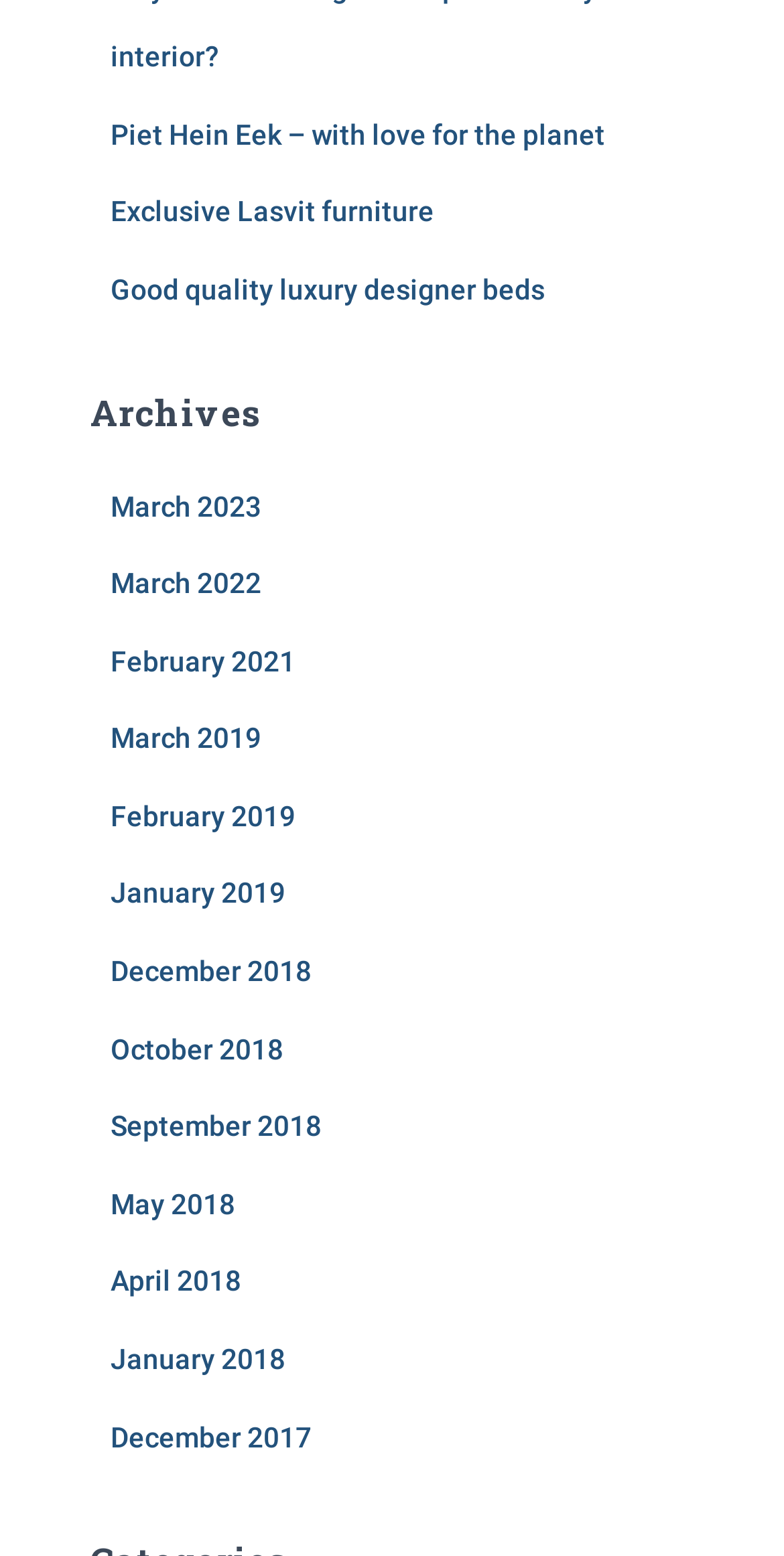Provide a brief response in the form of a single word or phrase:
What is the type of beds mentioned?

Luxury designer beds